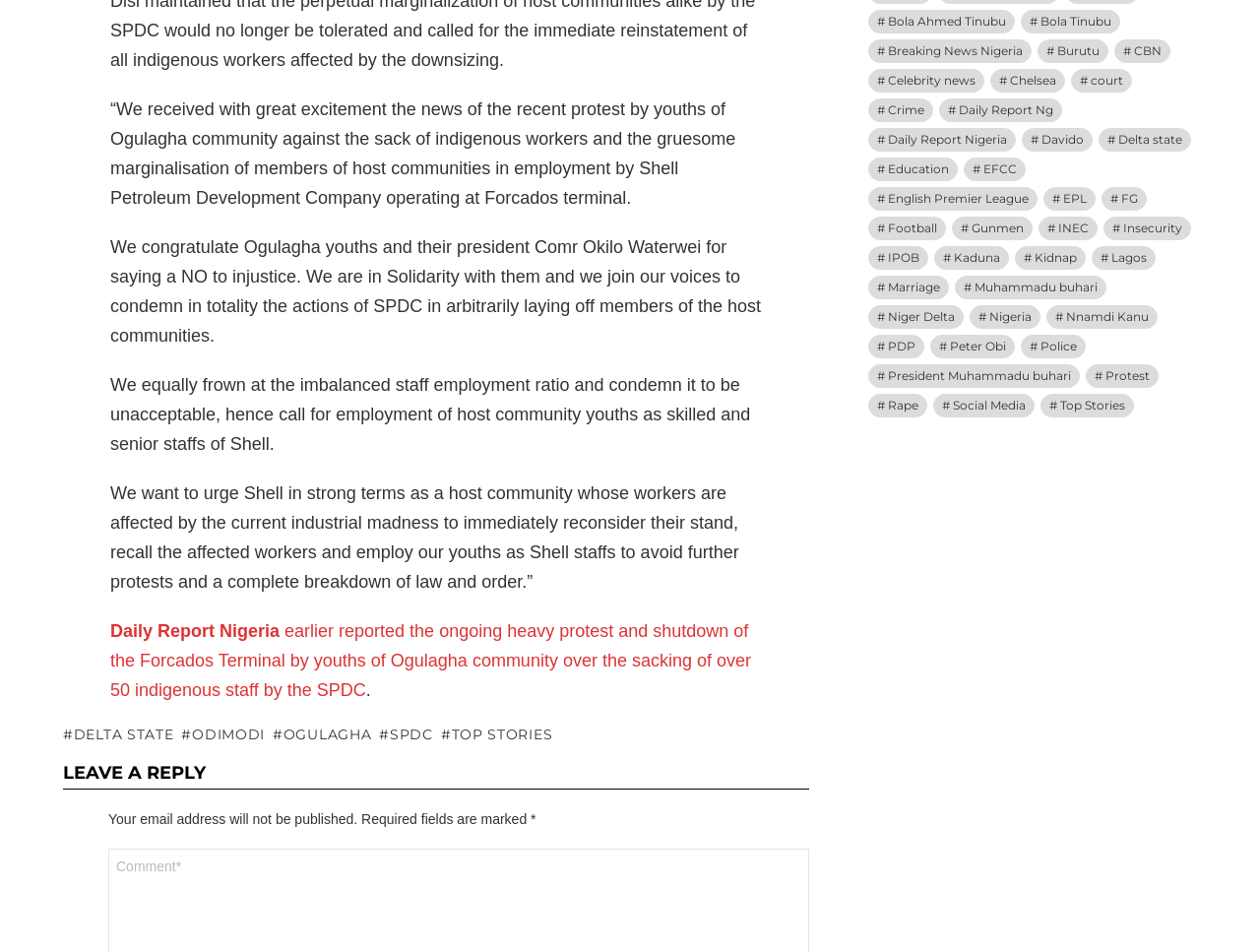Identify the bounding box coordinates of the section that should be clicked to achieve the task described: "Leave a reply".

[0.05, 0.803, 0.642, 0.829]